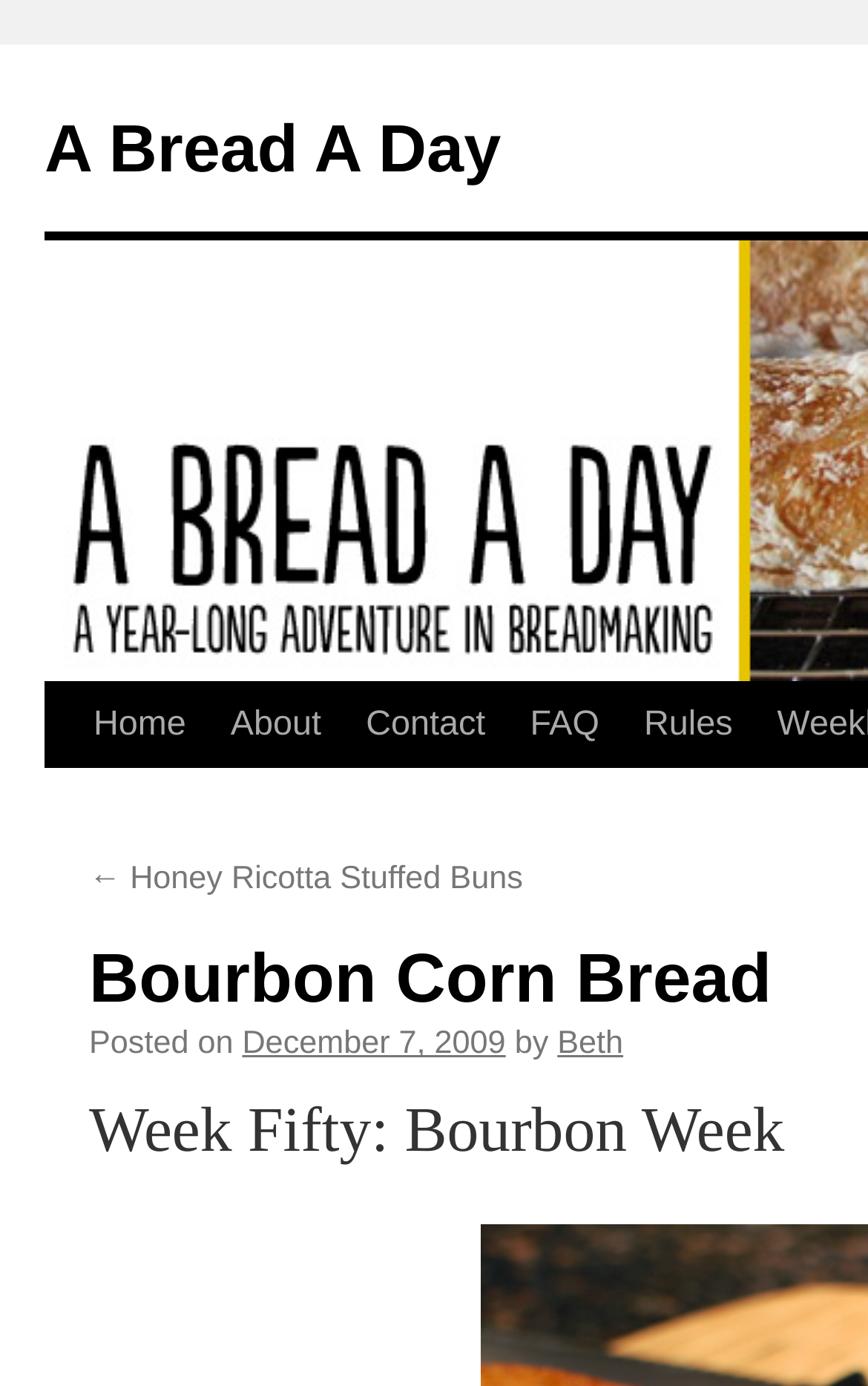Who posted the recipe?
Give a single word or phrase answer based on the content of the image.

Beth